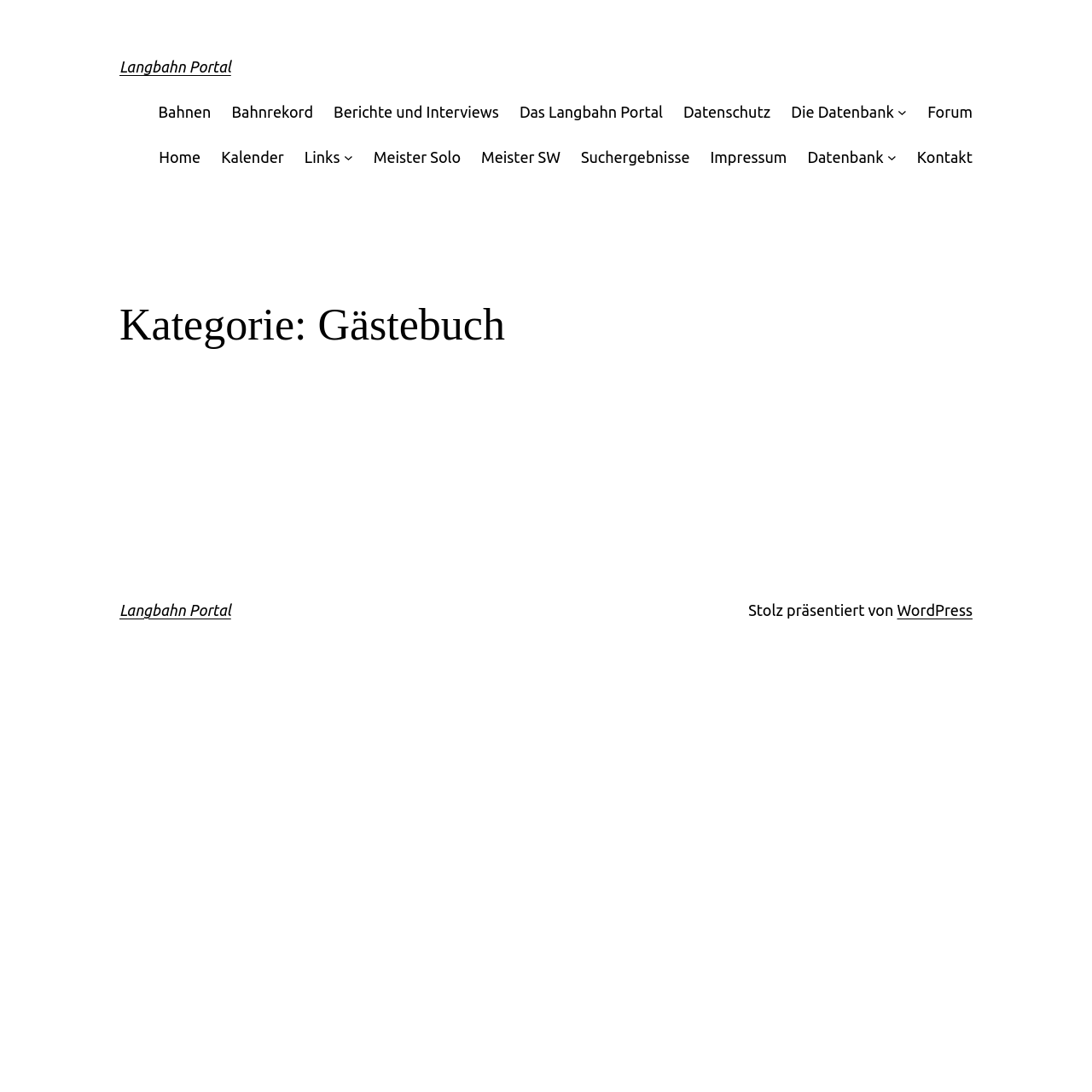Locate the bounding box coordinates of the clickable area to execute the instruction: "view Die Datenbank". Provide the coordinates as four float numbers between 0 and 1, represented as [left, top, right, bottom].

[0.724, 0.091, 0.819, 0.114]